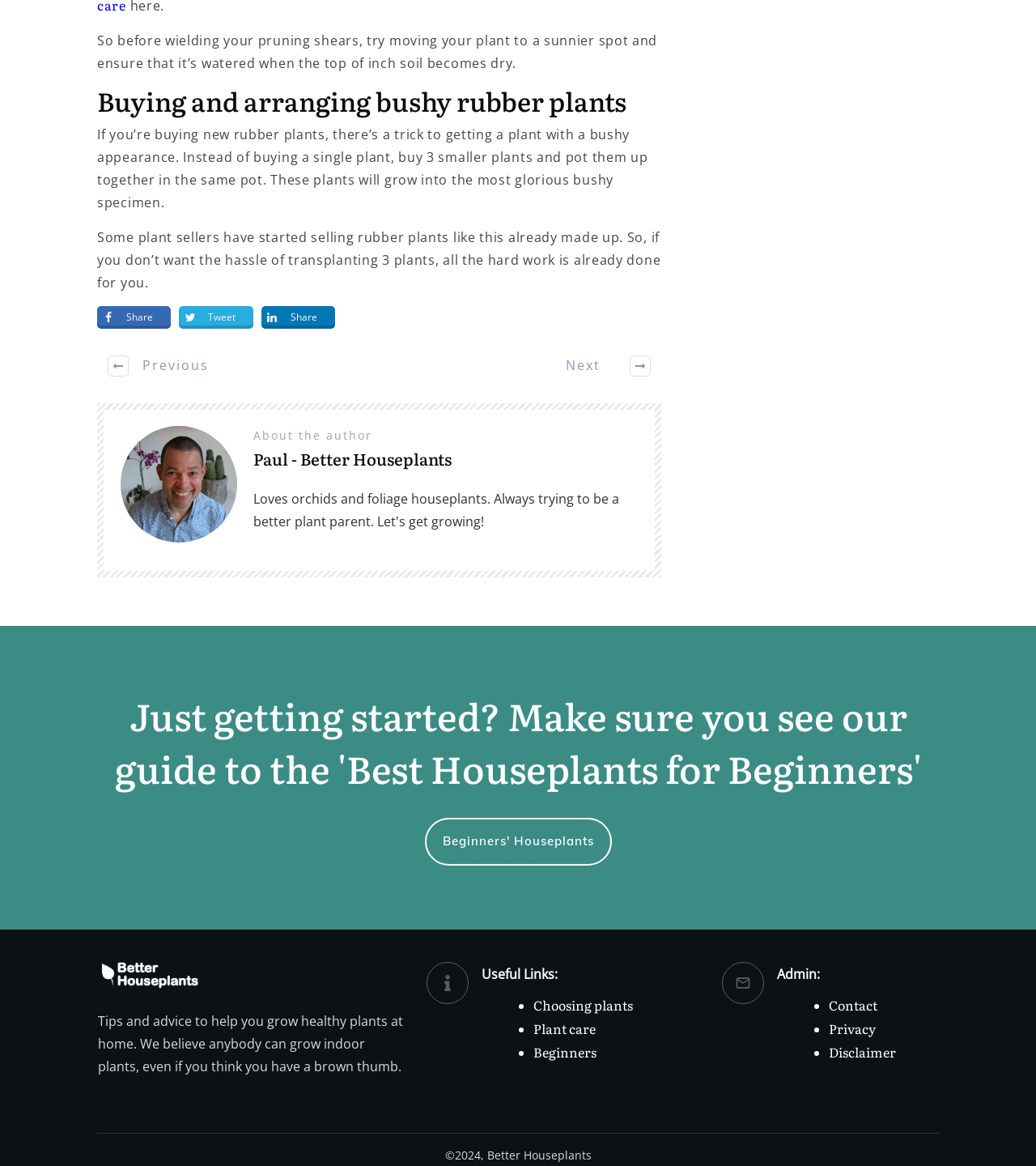Given the webpage screenshot, identify the bounding box of the UI element that matches this description: "Share0".

[0.252, 0.262, 0.323, 0.282]